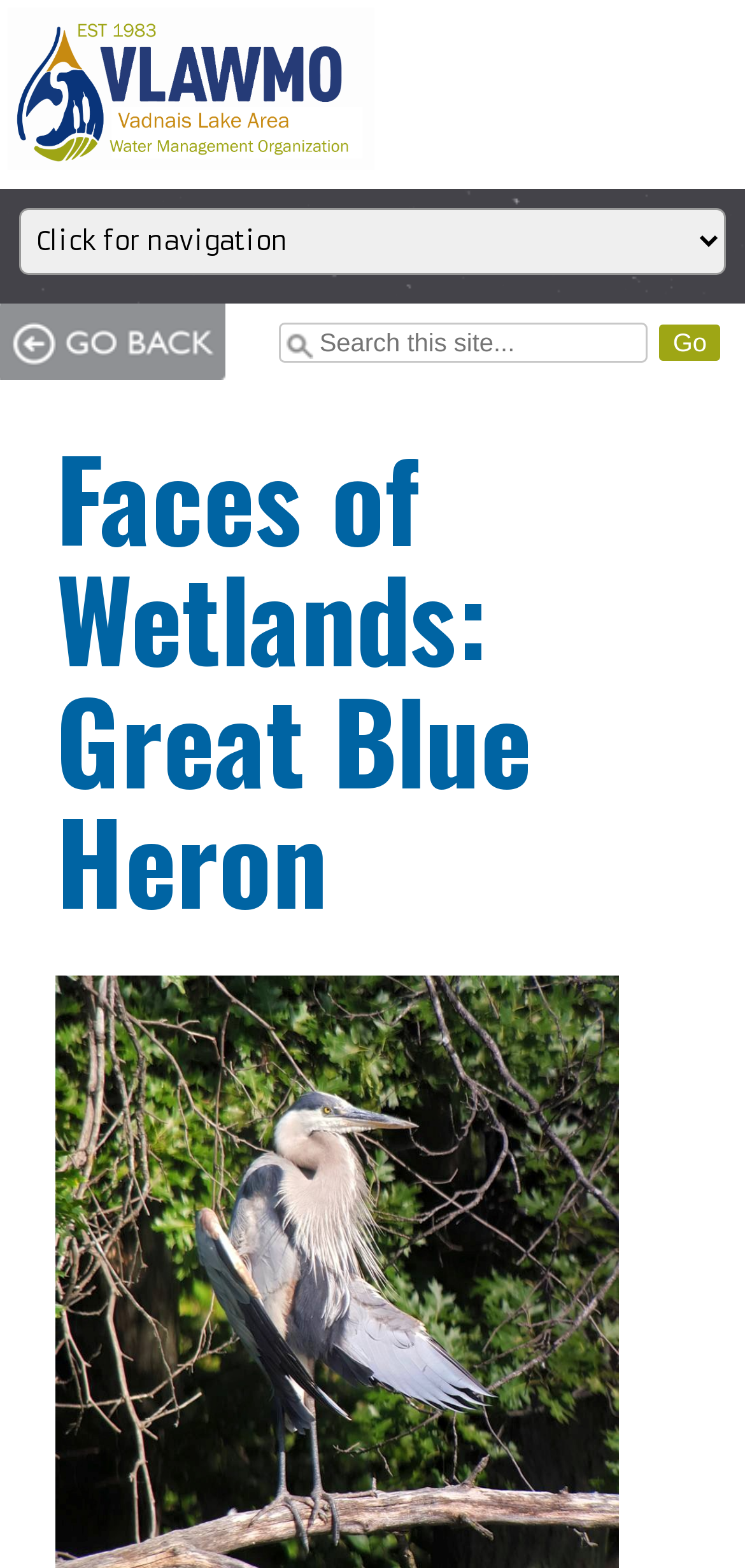Please find the bounding box for the UI component described as follows: "name="query" placeholder="Search this site..."".

[0.375, 0.206, 0.87, 0.231]